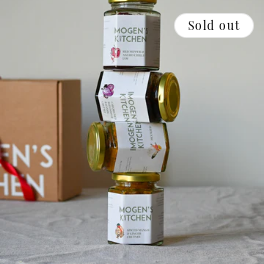Answer the question in a single word or phrase:
What is the status of the product?

Sold out